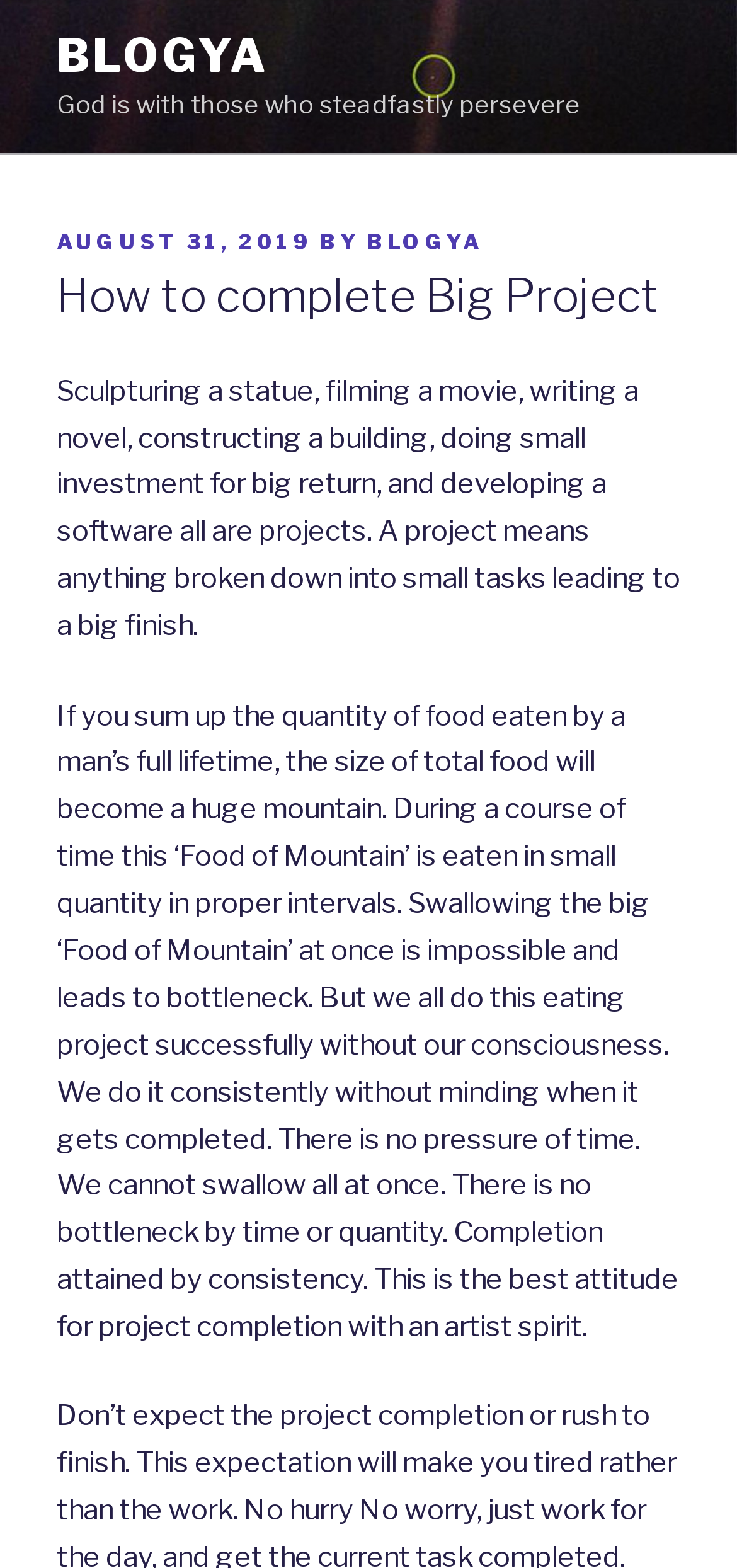Locate and extract the headline of this webpage.

How to complete Big Project